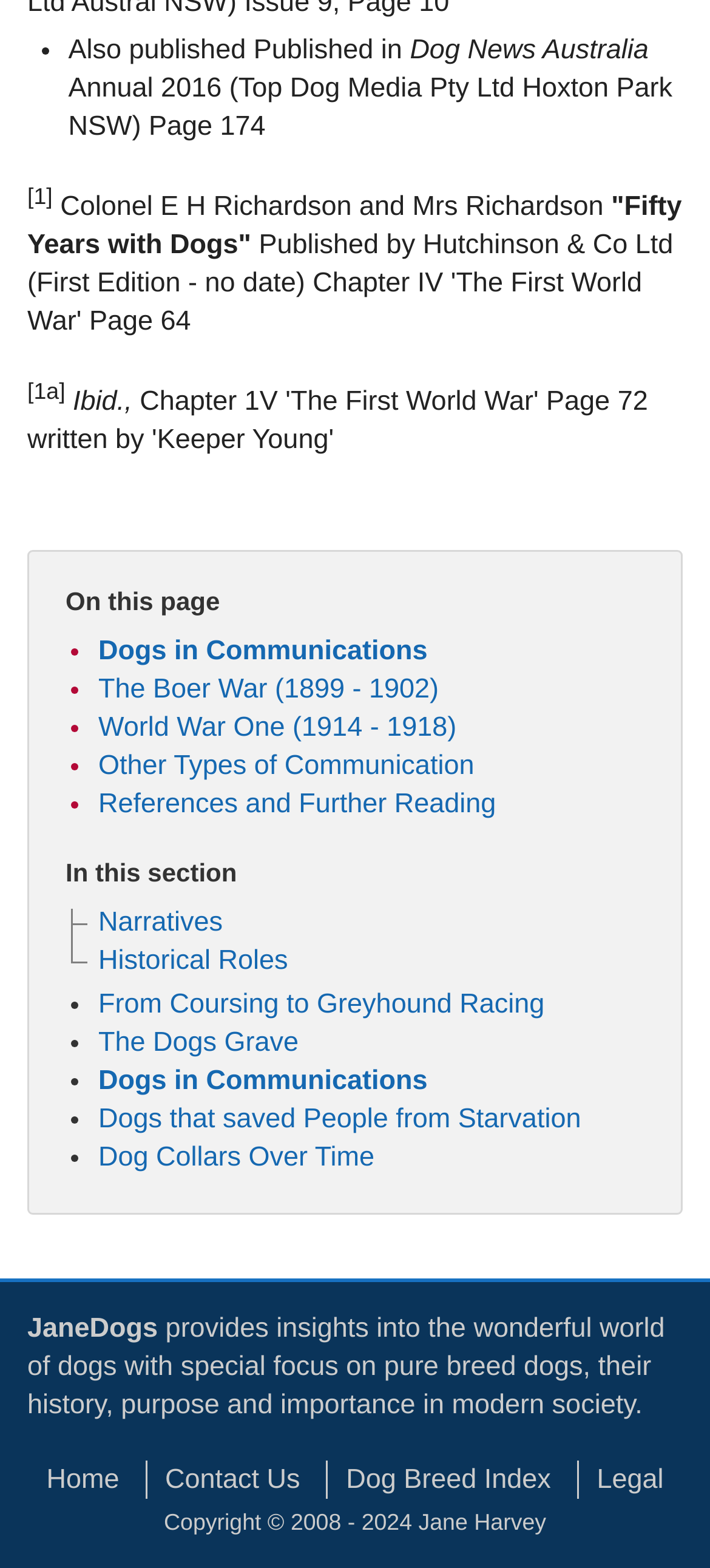Please identify the bounding box coordinates of the clickable element to fulfill the following instruction: "Go to 'Home'". The coordinates should be four float numbers between 0 and 1, i.e., [left, top, right, bottom].

[0.04, 0.932, 0.194, 0.956]